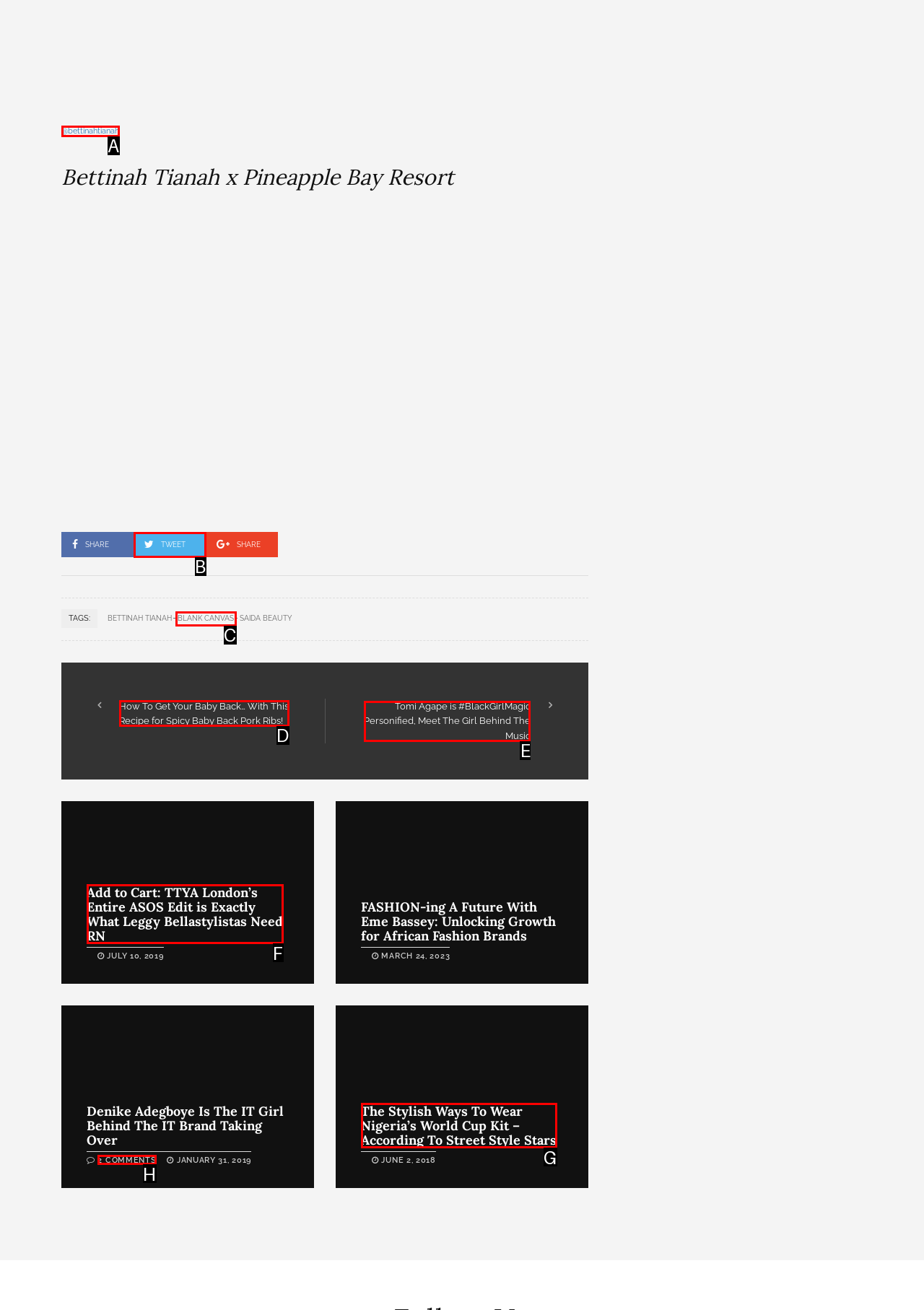Specify the letter of the UI element that should be clicked to achieve the following: View Tomi Agape's article
Provide the corresponding letter from the choices given.

E